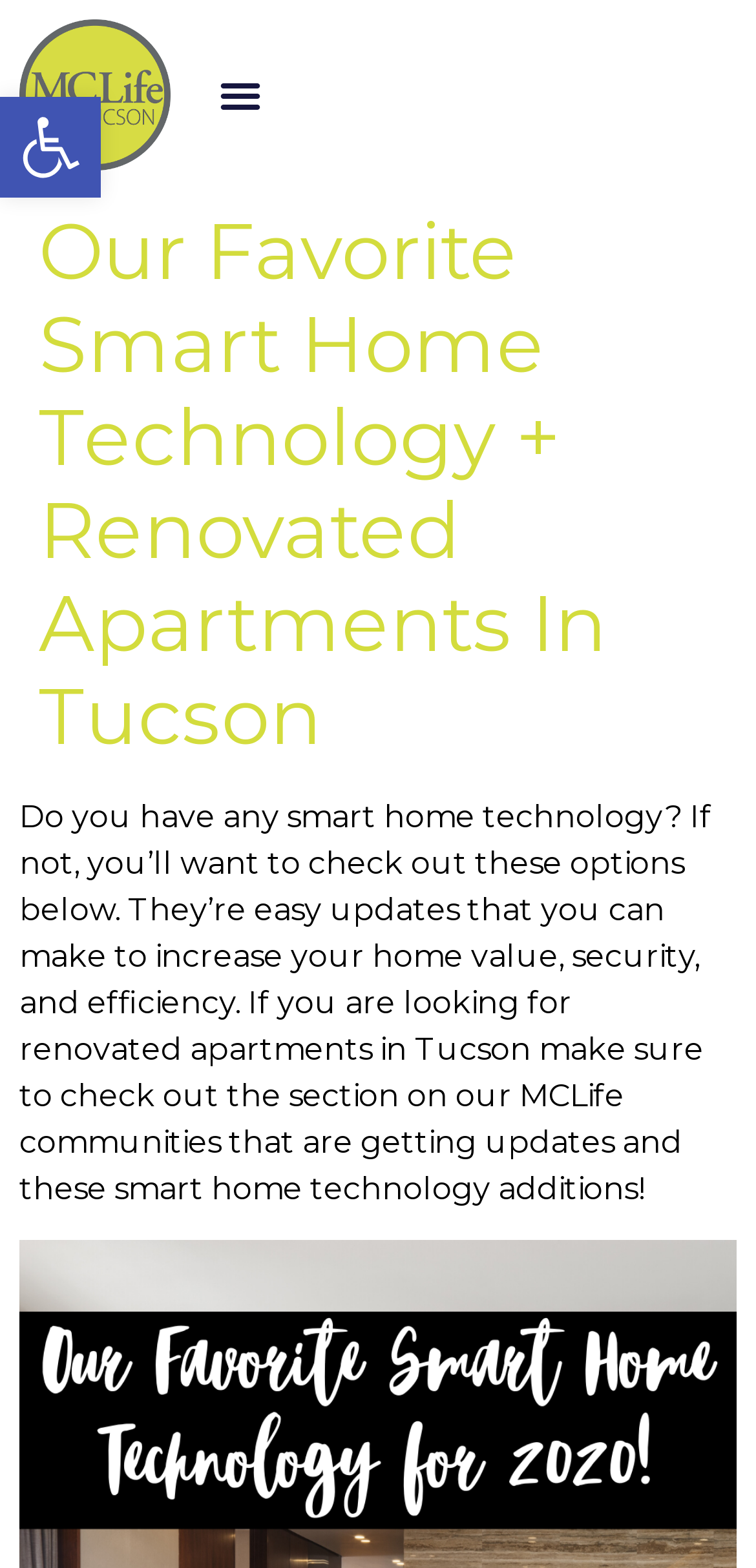Answer the question below in one word or phrase:
What is the tone of the webpage content?

Informative and encouraging